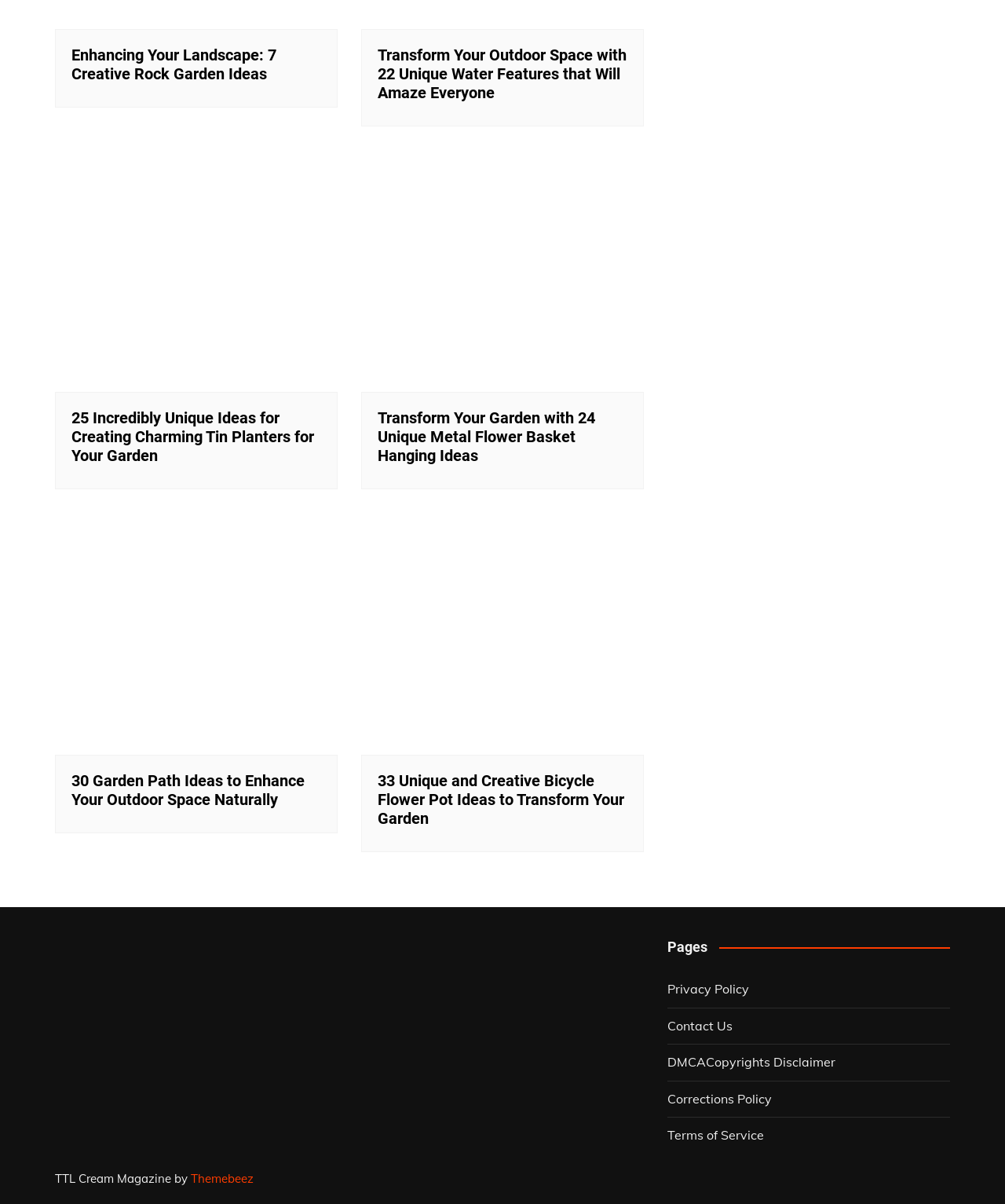Highlight the bounding box coordinates of the region I should click on to meet the following instruction: "Check the Privacy Policy".

[0.664, 0.815, 0.745, 0.828]